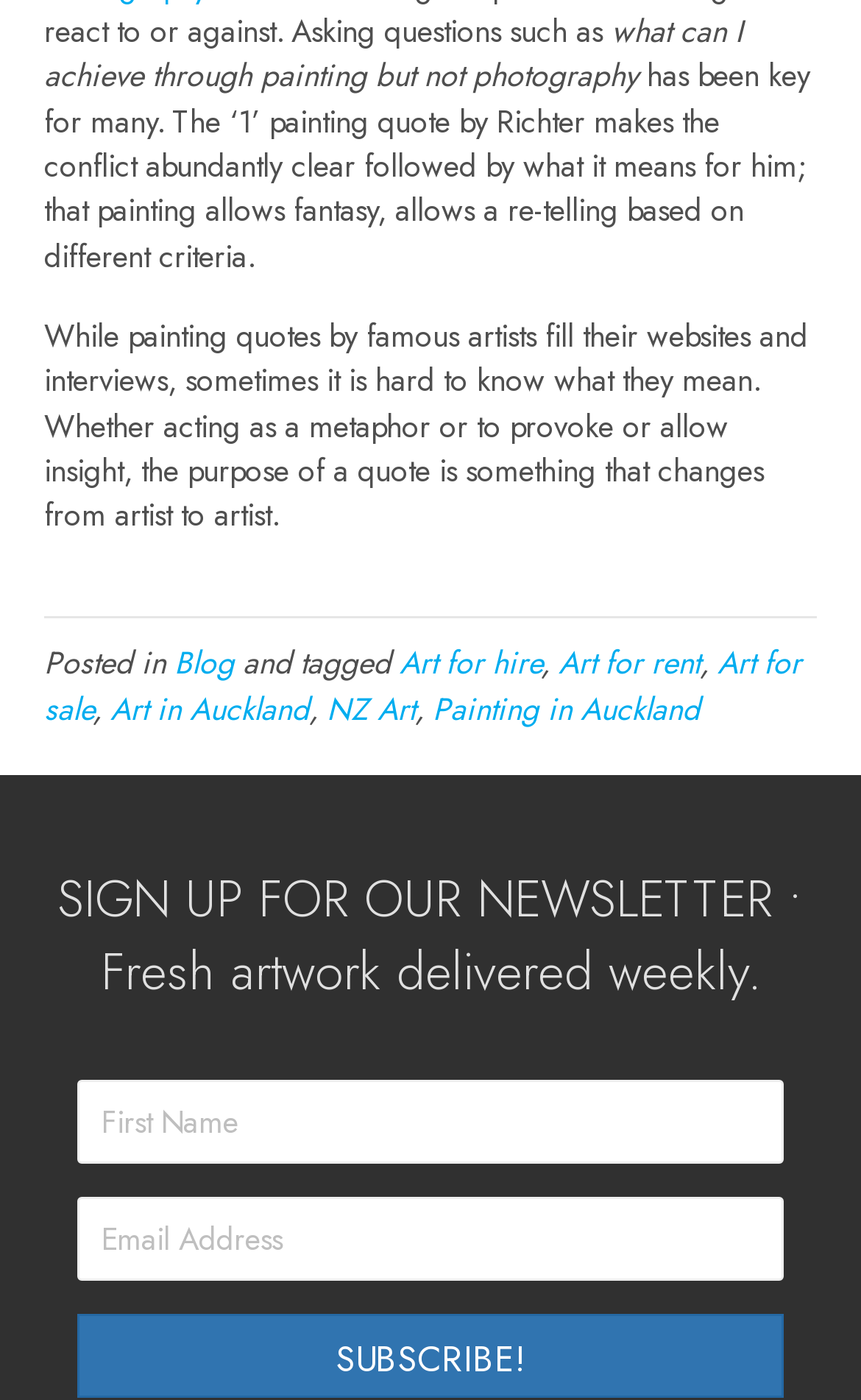Locate the coordinates of the bounding box for the clickable region that fulfills this instruction: "Subscribe to the newsletter".

[0.09, 0.938, 0.91, 0.998]